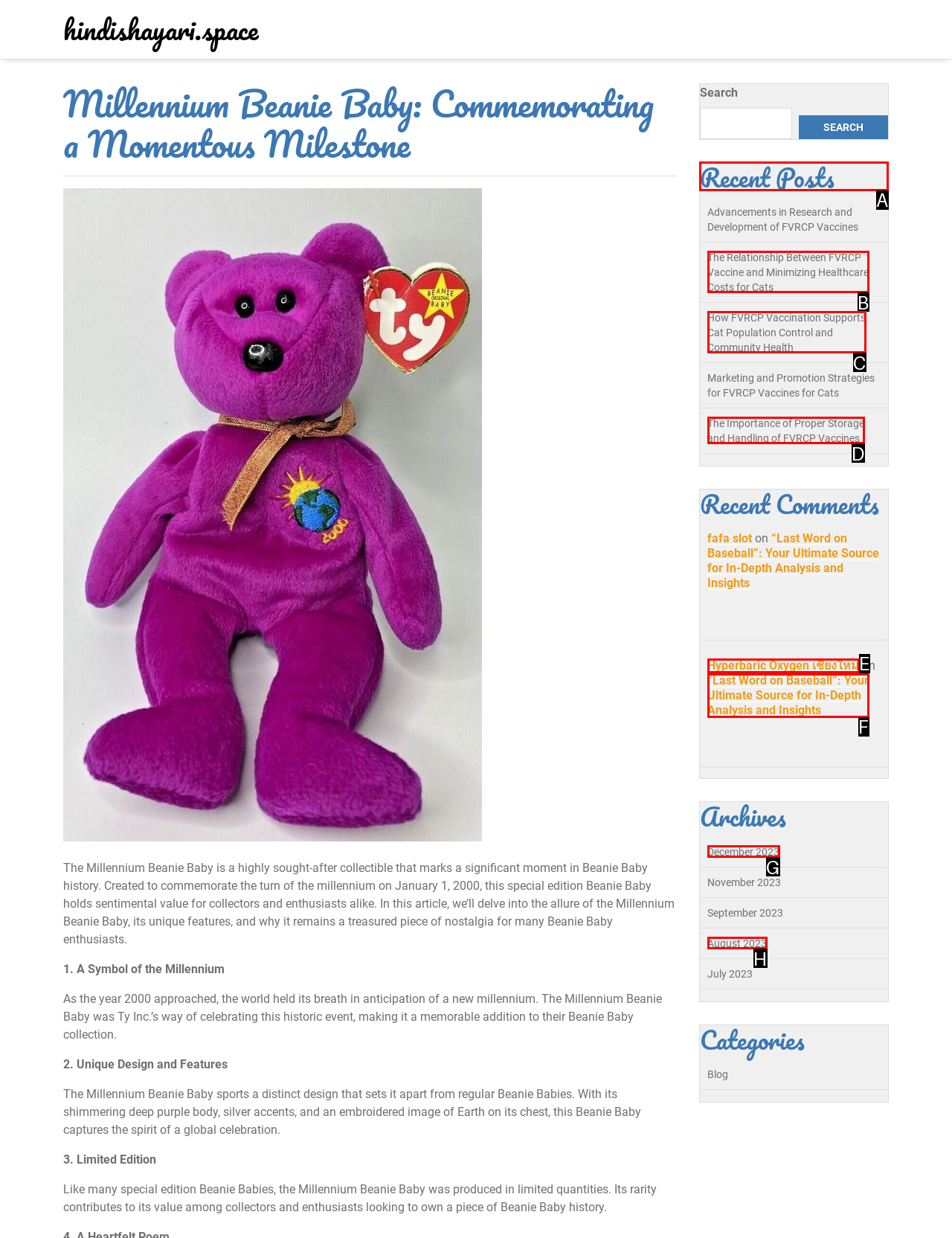Given the task: View recent posts, indicate which boxed UI element should be clicked. Provide your answer using the letter associated with the correct choice.

A